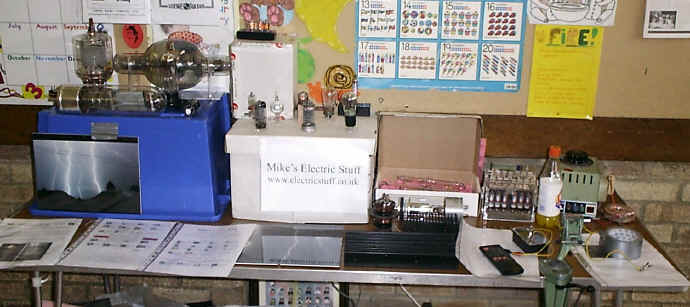Provide a comprehensive description of the image.

The image depicts a cluttered workspace, likely belonging to a hobbyist or technician, showcasing various electronic components and equipment. Prominently featured on a long table is a blue device that appears to be a vacuum tube or amplifier, positioned beside a white container marked "Mike's Electric Stuff." This suggests a DIY or repair focus. 

Surrounding the equipment are several scattered documents and printed materials that appear to provide instructions or information related to electronic projects. To the right of the main setup, additional devices and components can be seen, including a small bottles of liquids and tools, indicating an active workspace dedicated to tinkering and experimentation. The background appears to feature colorful charts and notes, possibly aiding in electrical work or serving as reminders for various tasks, enhancing the atmosphere of a practical, hands-on environment.